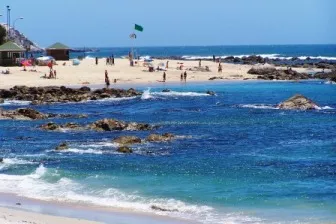Provide a comprehensive description of the image.

The image showcases a vibrant beach scene at Algarrobo Beach, a popular tourist attraction in Chile. The picturesque coastline features soft, golden sands where visitors are seen enjoying the sun and engaging in various activities. To the left, a small cluster of beach huts provides shade and amenities, while a green flag flutters in the breeze, indicating favorable conditions for swimming. The crystal-clear blue waters gently lap against the shoreline, interspersed with rocky formations that add to the natural beauty of the area. In the background, people can be seen relaxing, playing, and exploring the inviting beach, all contributing to an atmosphere of leisure and enjoyment characteristic of this industrialized yet scenic region.